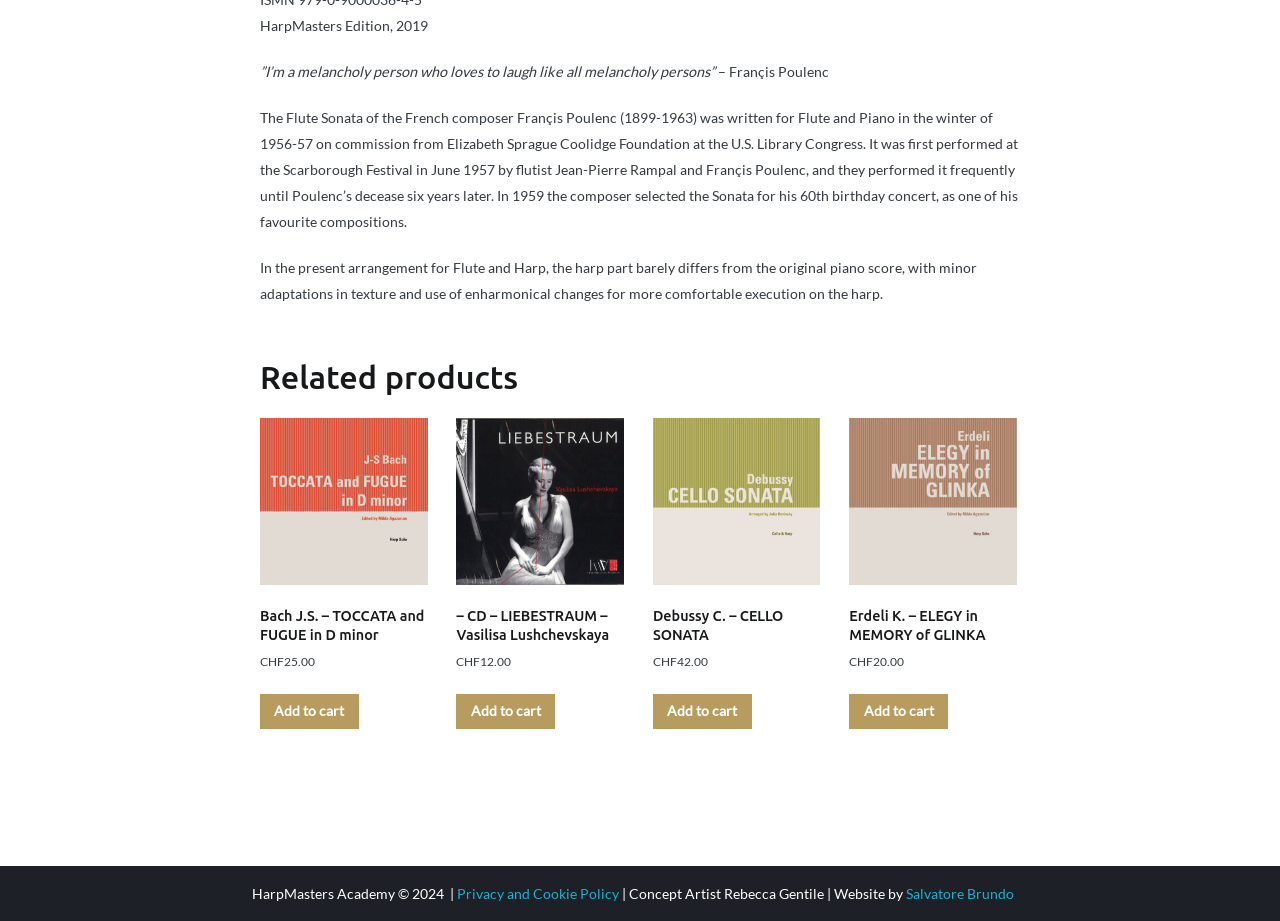Please find the bounding box coordinates (top-left x, top-left y, bottom-right x, bottom-right y) in the screenshot for the UI element described as follows: Add to cart

[0.51, 0.754, 0.587, 0.791]